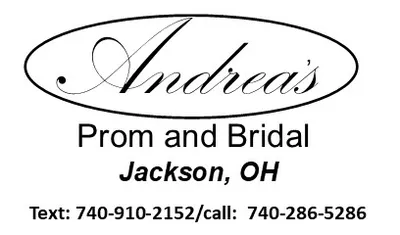What type of attire does the boutique specialize in?
Using the image as a reference, answer the question in detail.

The logo indicates that the boutique specializes in prom and bridal attire, which is reflected in the name 'Andrea's Prom and Bridal' and the overall design of the logo.